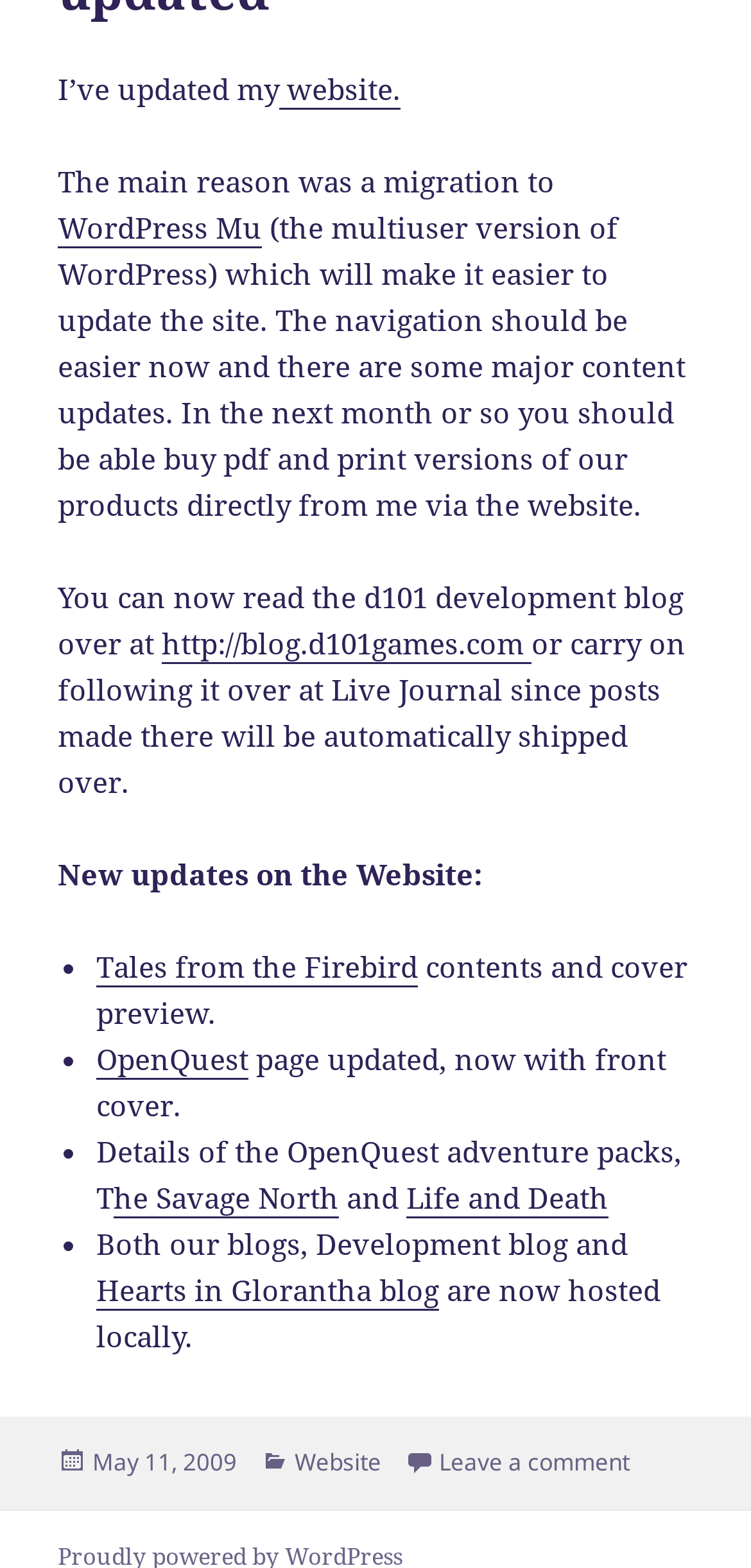From the details in the image, provide a thorough response to the question: What is the name of the development blog?

The name of the development blog is mentioned in the third paragraph of the webpage, which states that the d101 development blog can be read at http://blog.d101games.com.